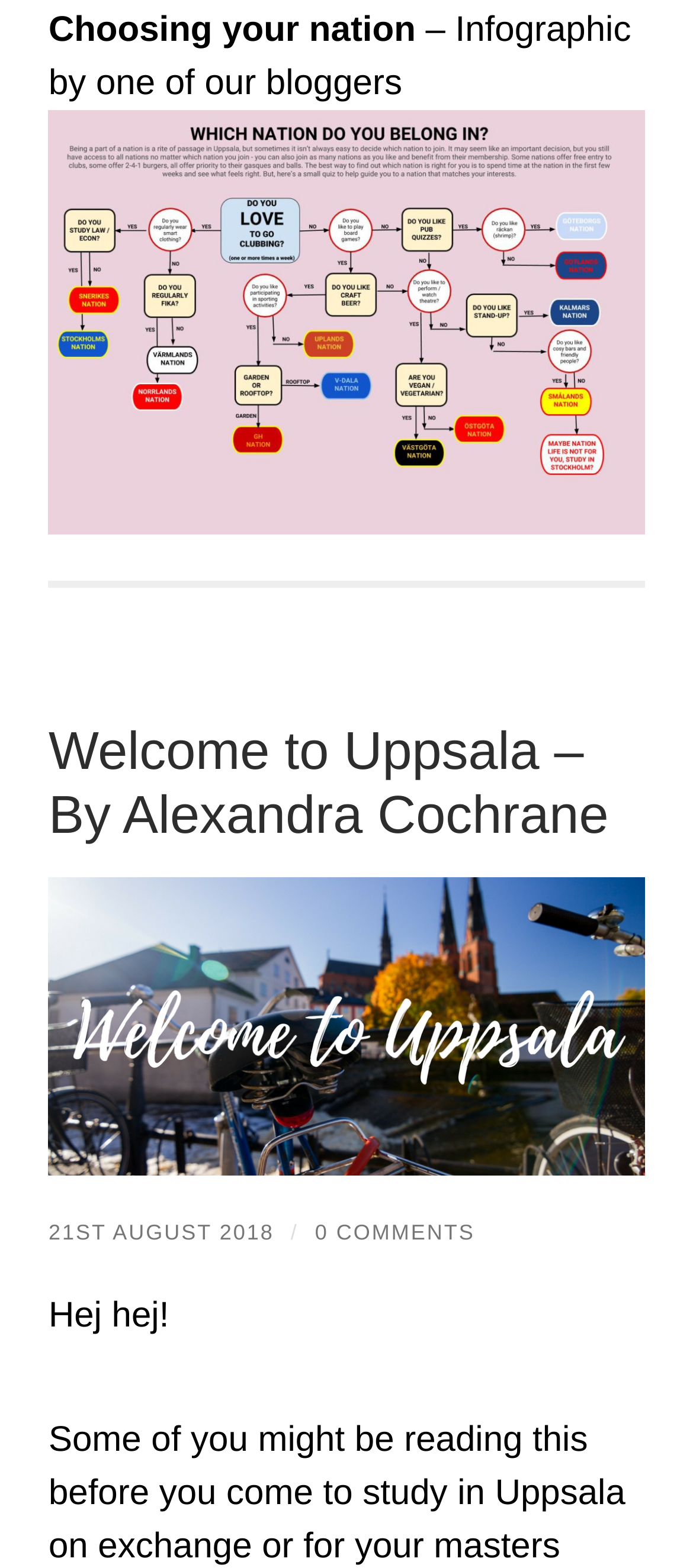How many comments does the blog post have?
Based on the image, answer the question with as much detail as possible.

The number of comments can be found in the link element, which is '0 COMMENTS'. This indicates that the blog post has no comments.